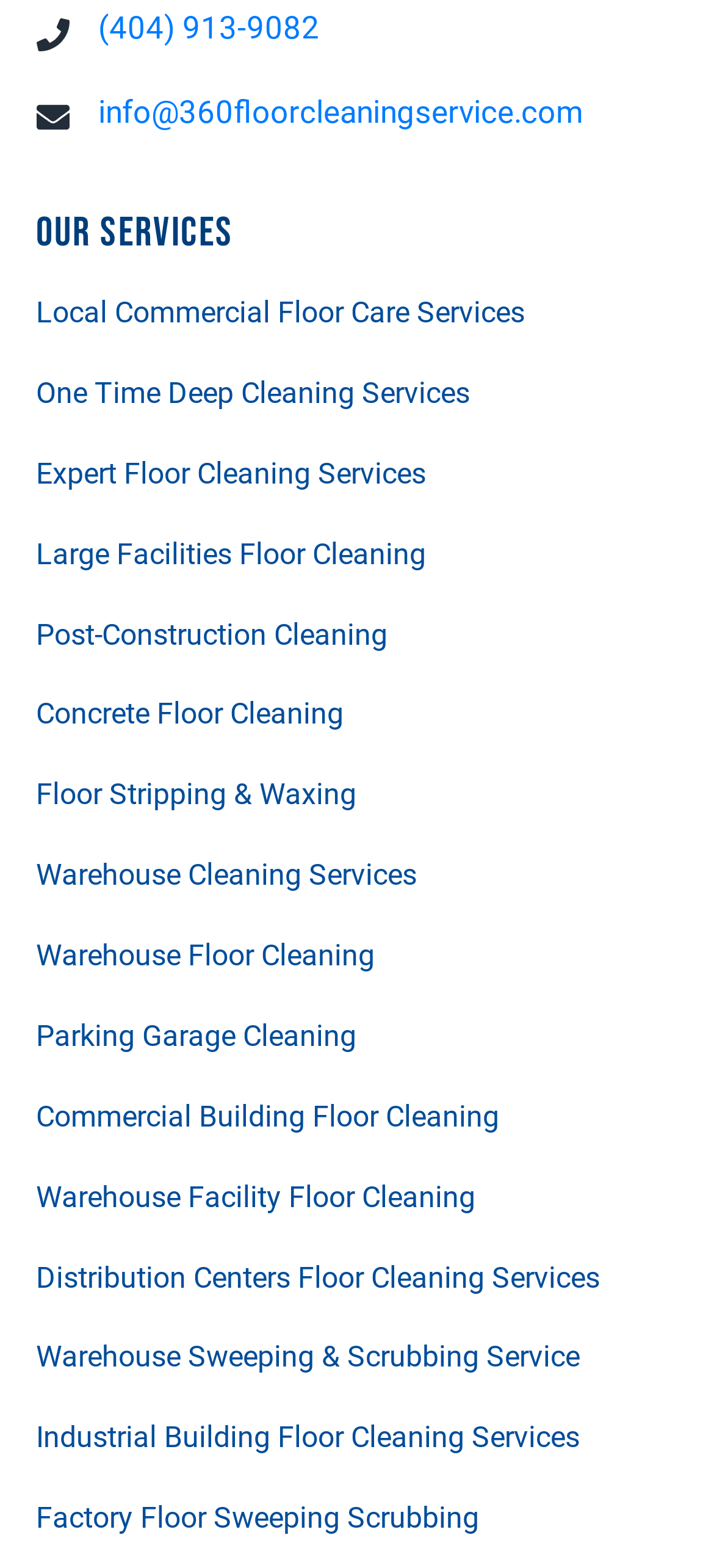Please answer the following question using a single word or phrase: 
What is the phone number to contact?

404-9082